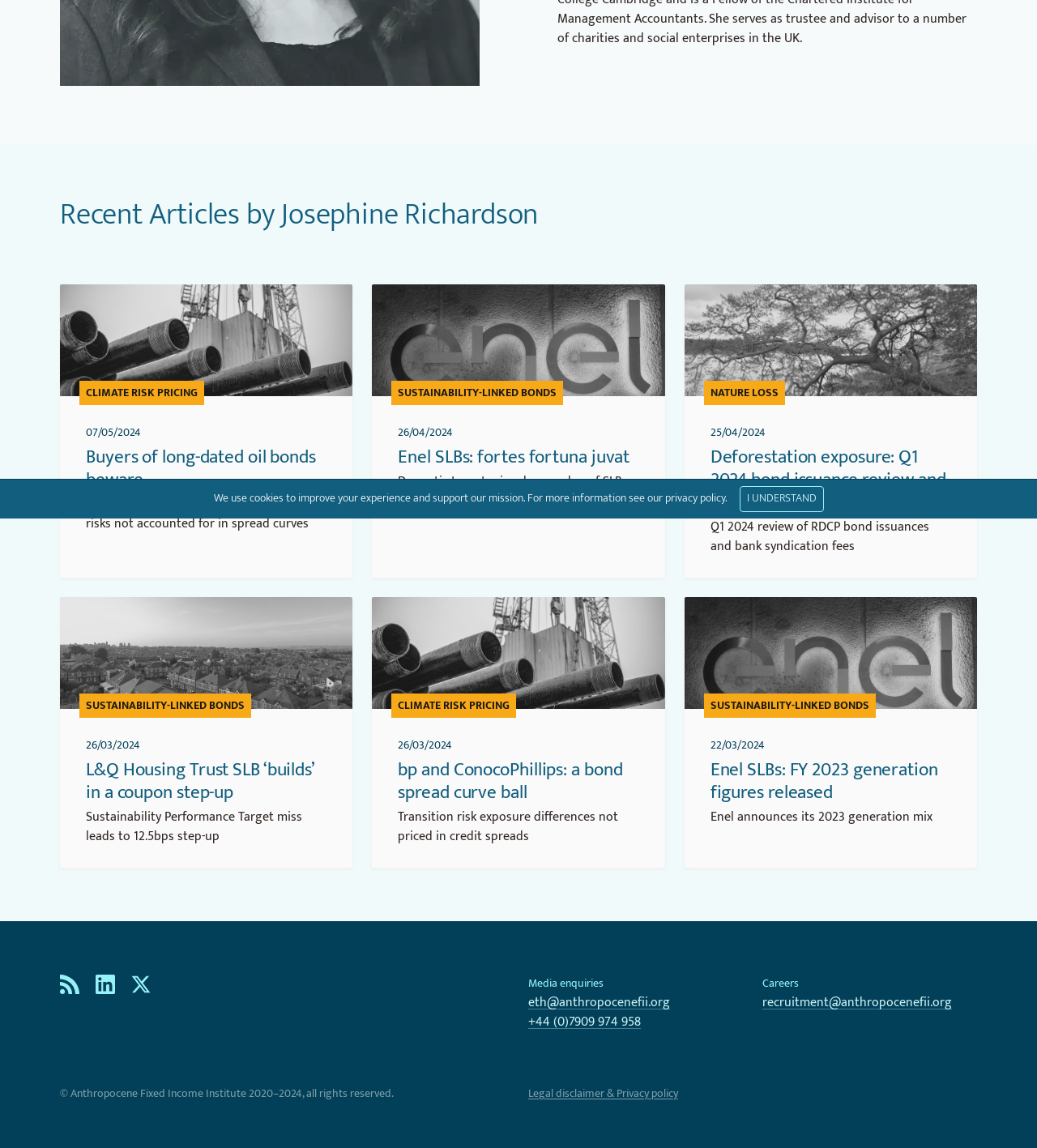Identify the bounding box of the UI component described as: "Climate risk pricing".

[0.384, 0.607, 0.492, 0.622]